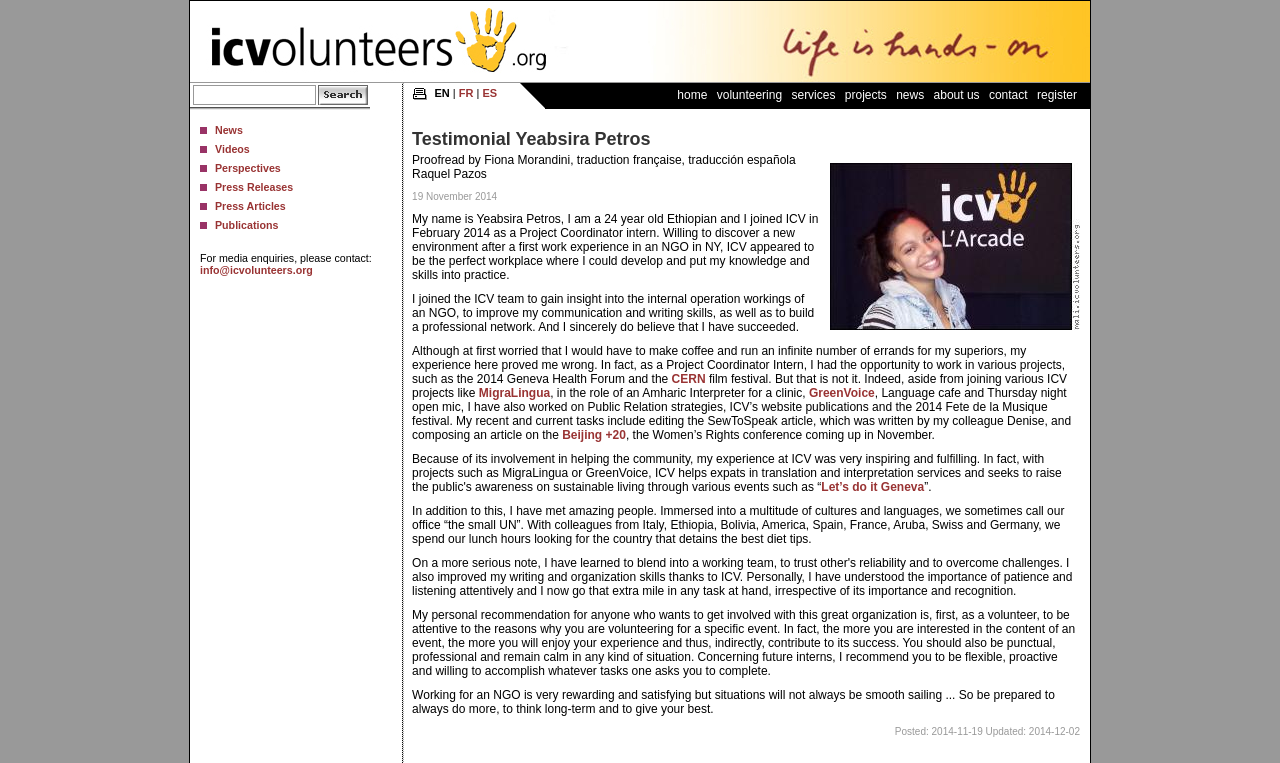Find the bounding box coordinates of the clickable area required to complete the following action: "Visit 'Personal Mini Storage' website".

None